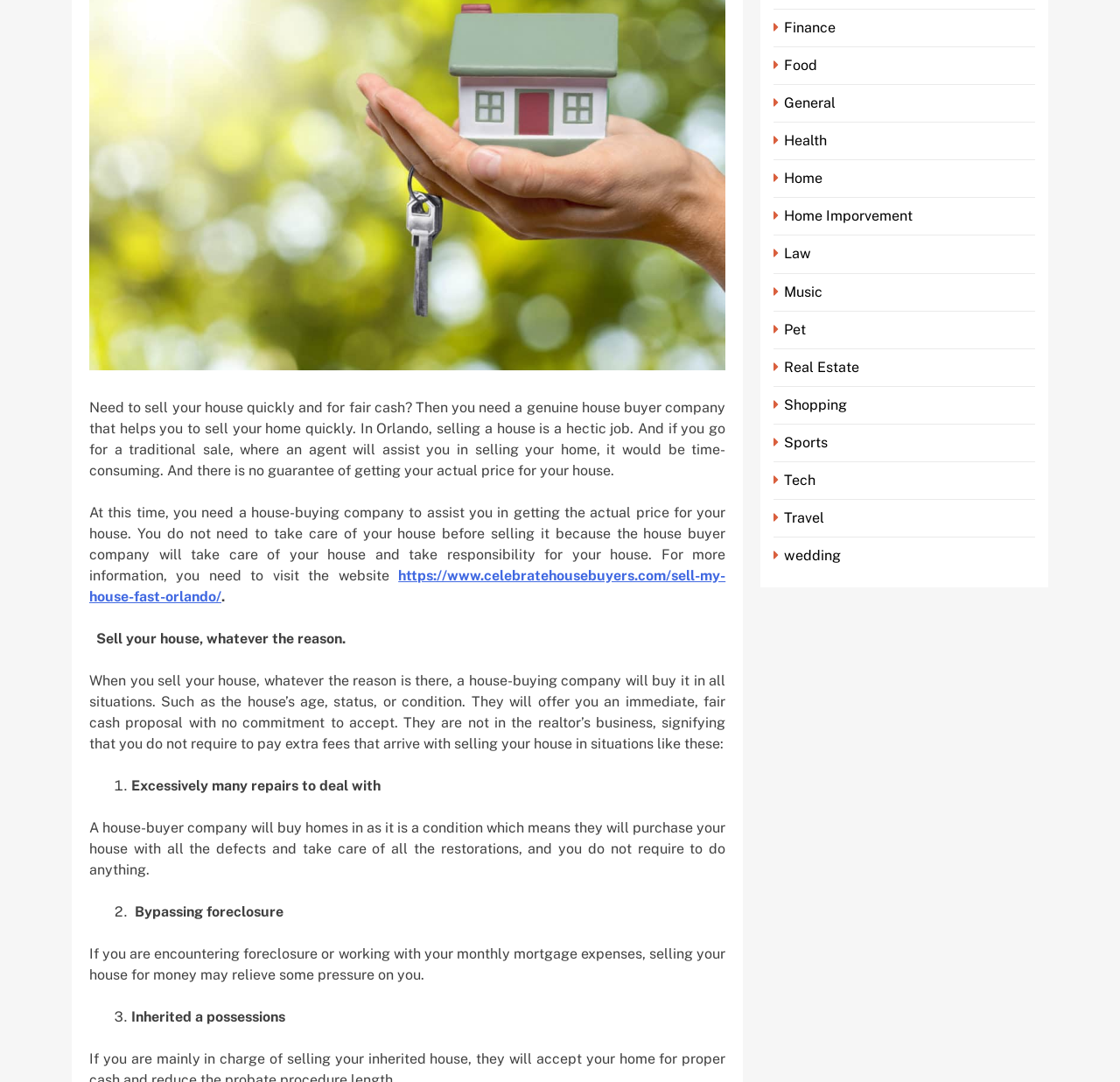For the given element description Real Estate, determine the bounding box coordinates of the UI element. The coordinates should follow the format (top-left x, top-left y, bottom-right x, bottom-right y) and be within the range of 0 to 1.

[0.691, 0.331, 0.771, 0.347]